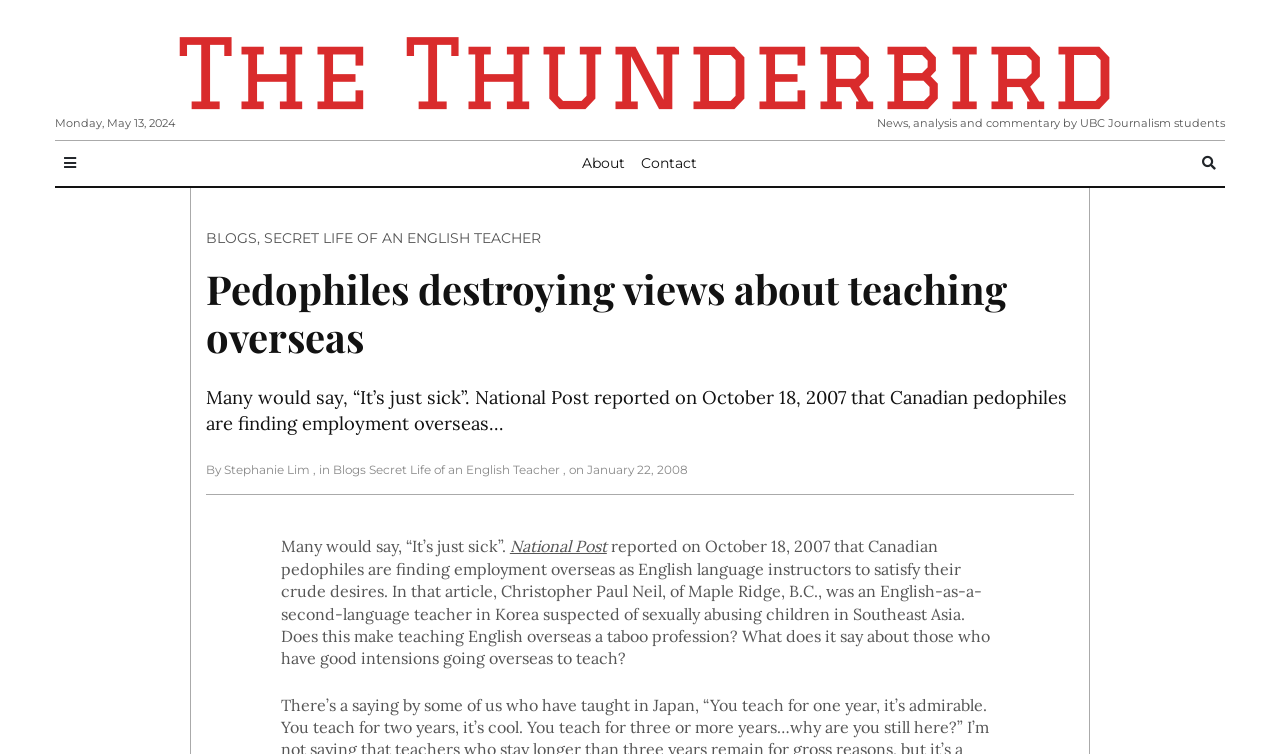Locate the headline of the webpage and generate its content.

Pedophiles destroying views about teaching overseas